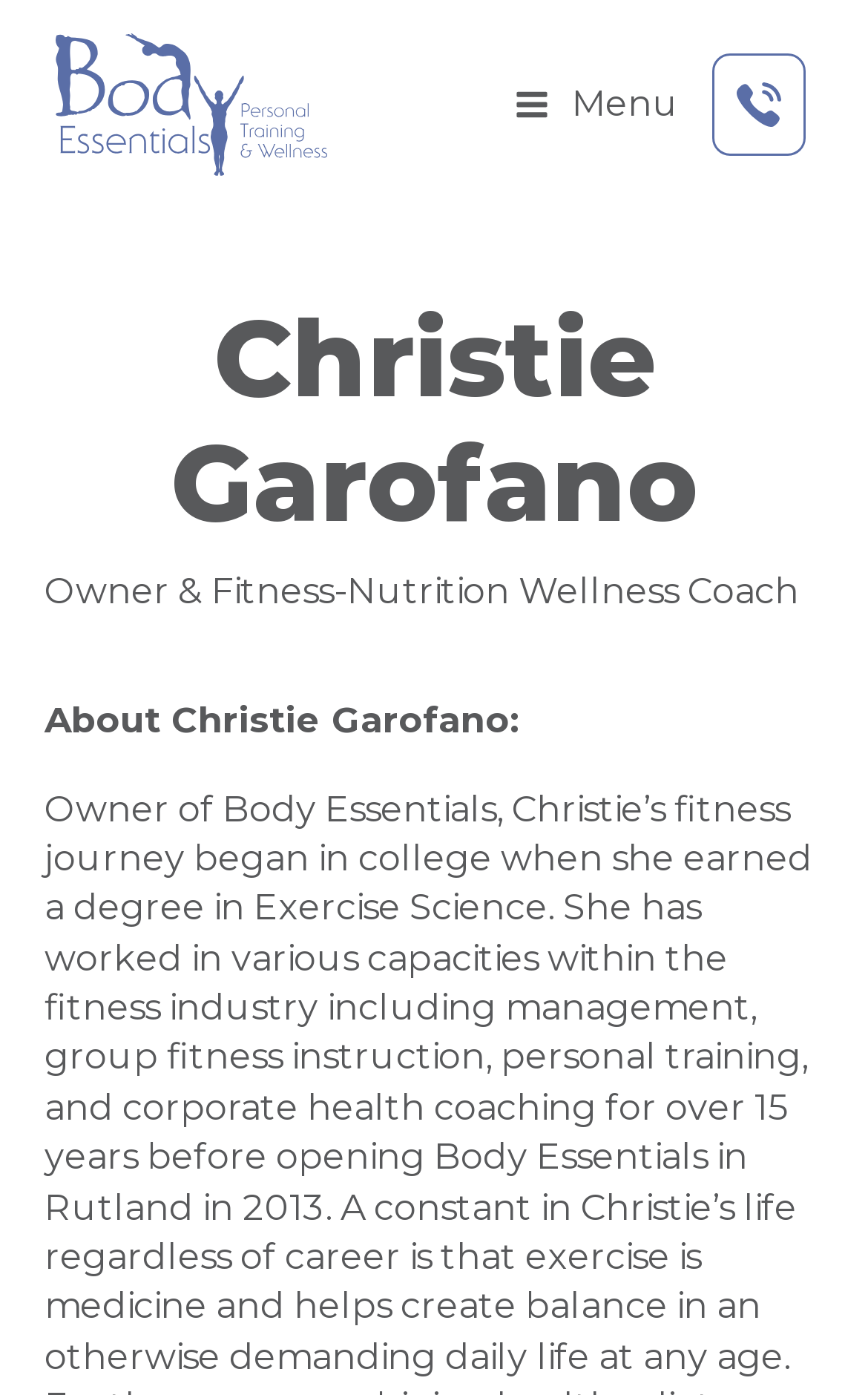Please provide a brief answer to the following inquiry using a single word or phrase:
What is the purpose of the link on the top-right corner?

Unknown